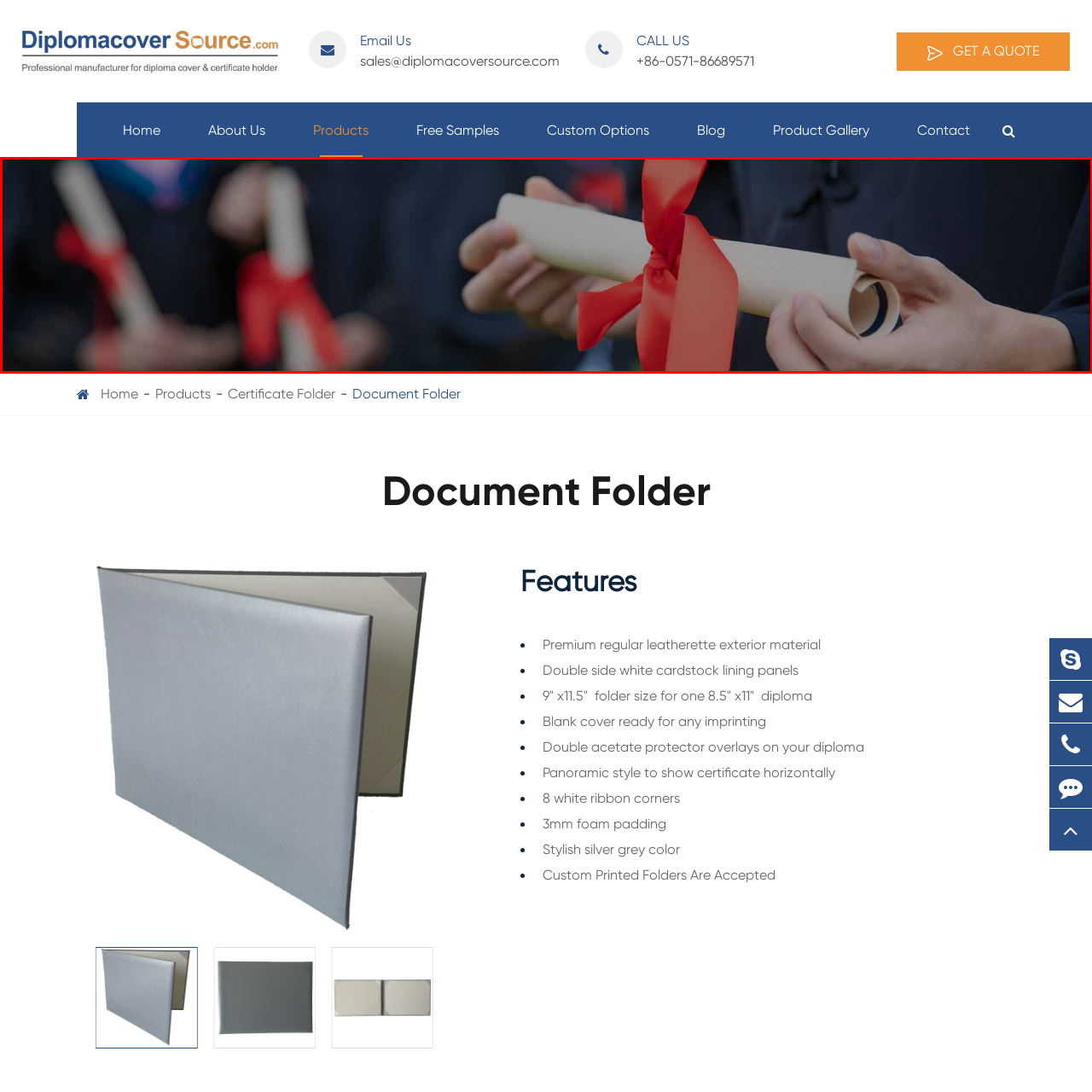What is the purpose of the custom printed folders?
Observe the image part marked by the red bounding box and give a detailed answer to the question.

The visual could be tied to products like custom printed folders, designed specifically to showcase and protect such important credentials, highlighting the significance of the achievement.